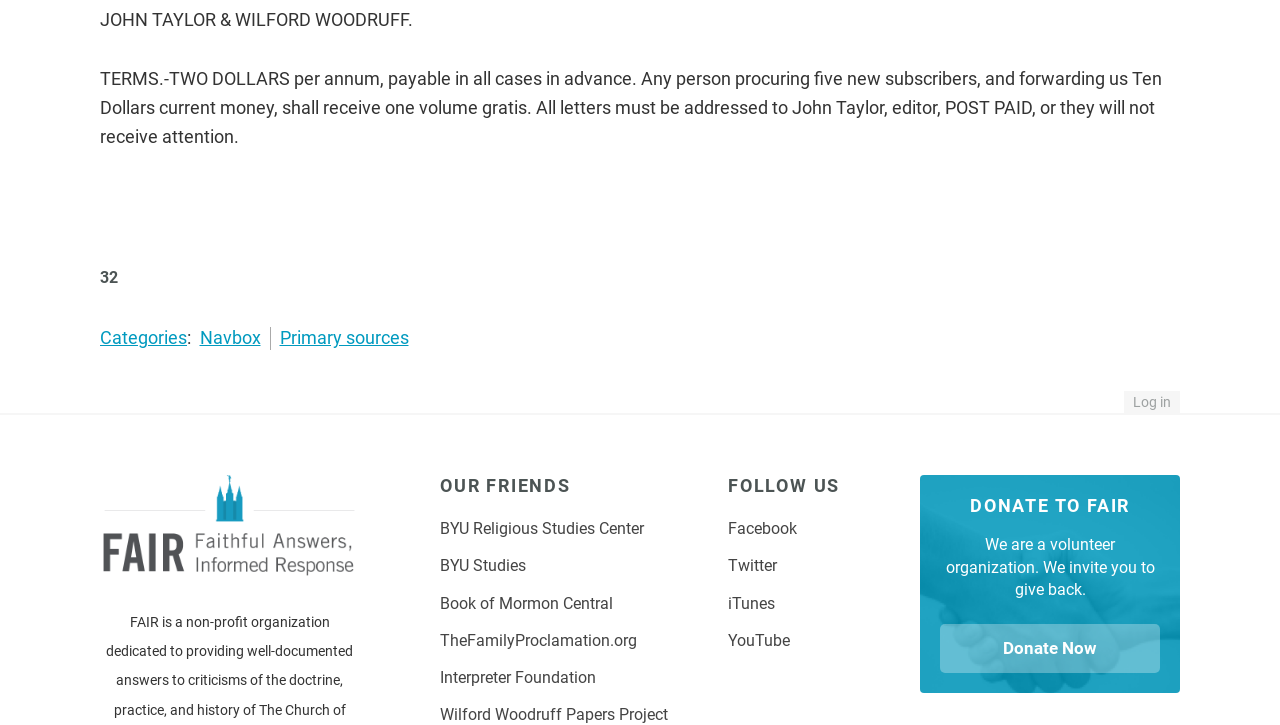What is the name of the organization with the logo?
Answer with a single word or phrase by referring to the visual content.

FairMormon